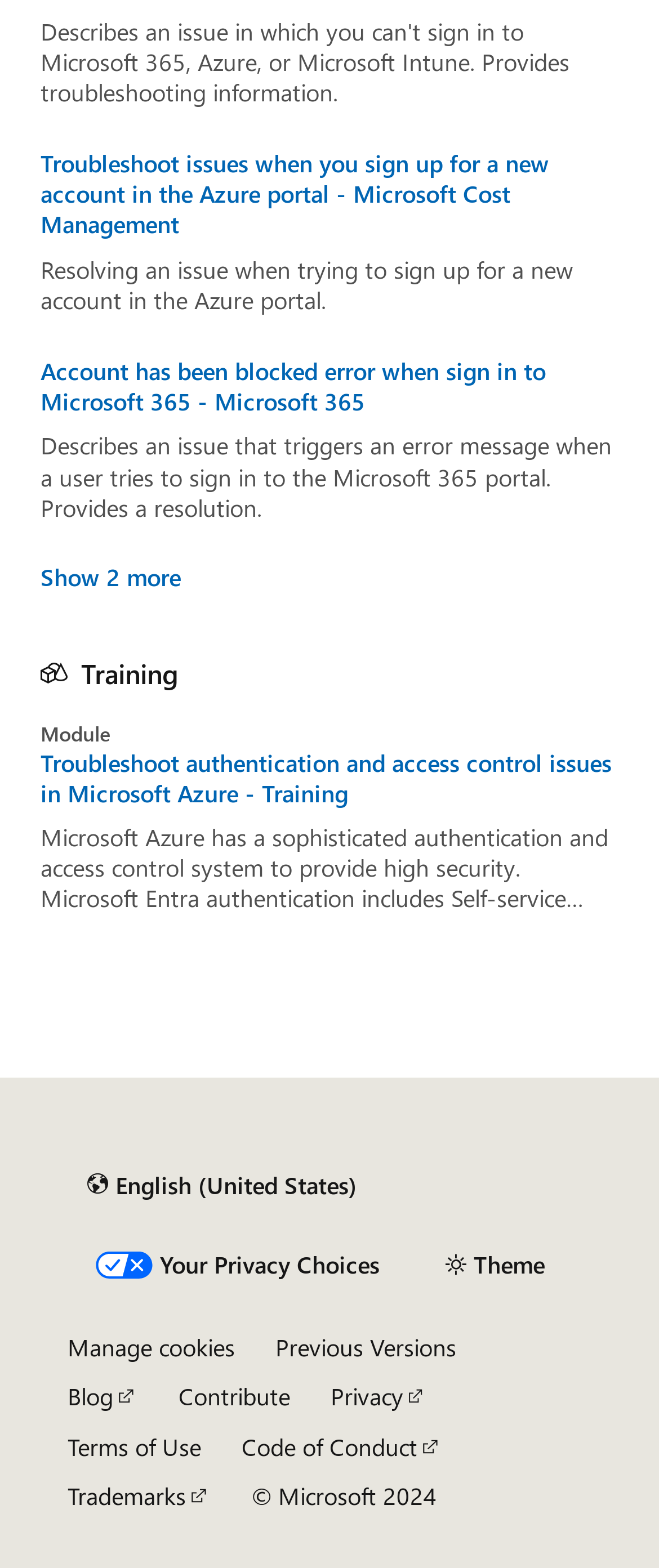How many static text elements are in the article?
Analyze the screenshot and provide a detailed answer to the question.

I counted the static text elements in the article and found three: 'Training', 'Module', and the description of the article. There are 3 static text elements in total.